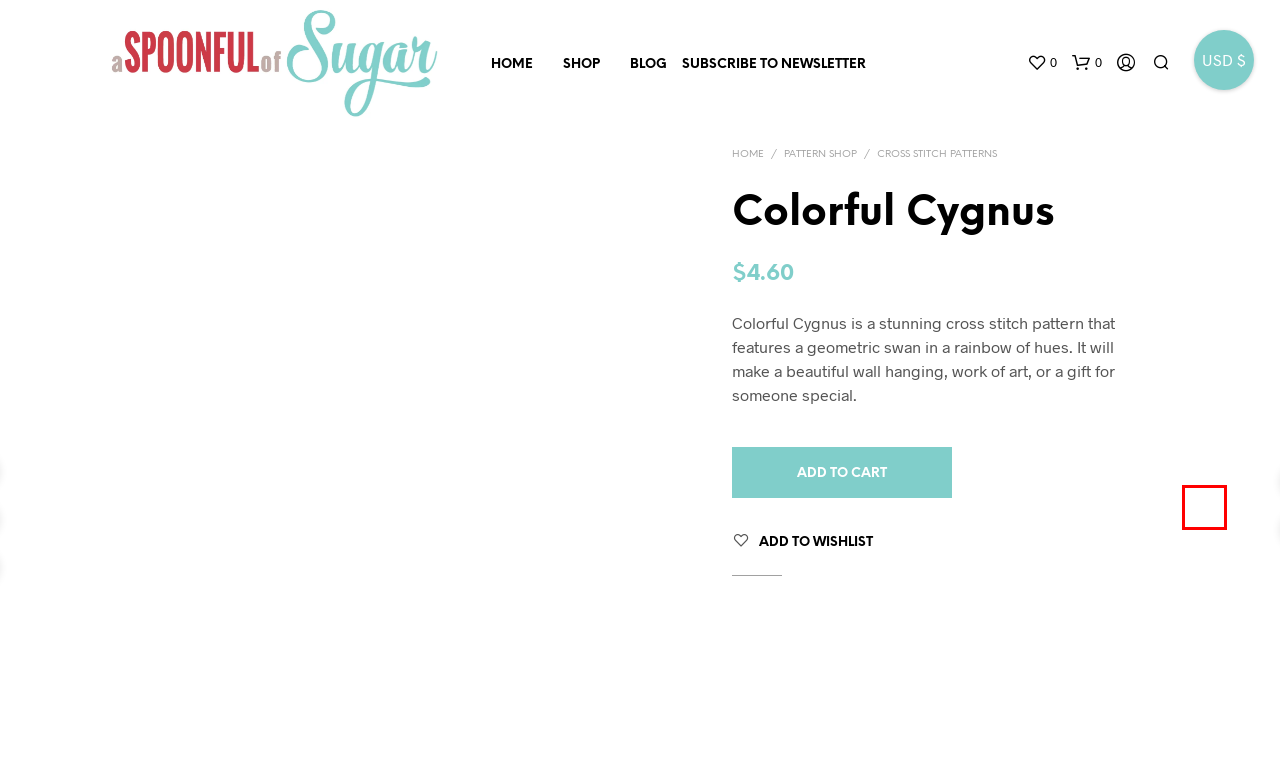You are provided a screenshot of a webpage featuring a red bounding box around a UI element. Choose the webpage description that most accurately represents the new webpage after clicking the element within the red bounding box. Here are the candidates:
A. Wishlist - A Spoonful of Sugar Shop
B. A Spoonful of Sugar - Make. Bake. Create.
C. Sweet Talk Mugrug Coaster - A Spoonful of Sugar Shop
D. Home - A Spoonful of Sugar Shop
E. Cart - A Spoonful of Sugar Shop
F. Pattern Shop - A Spoonful of Sugar Shop
G. Cross Stitch Patterns Archives - A Spoonful of Sugar Shop
H. Heavenly Hearts Foundation Paper Piecing Quilt Block (5 Sizes) - A Spoonful of Sugar Shop

C